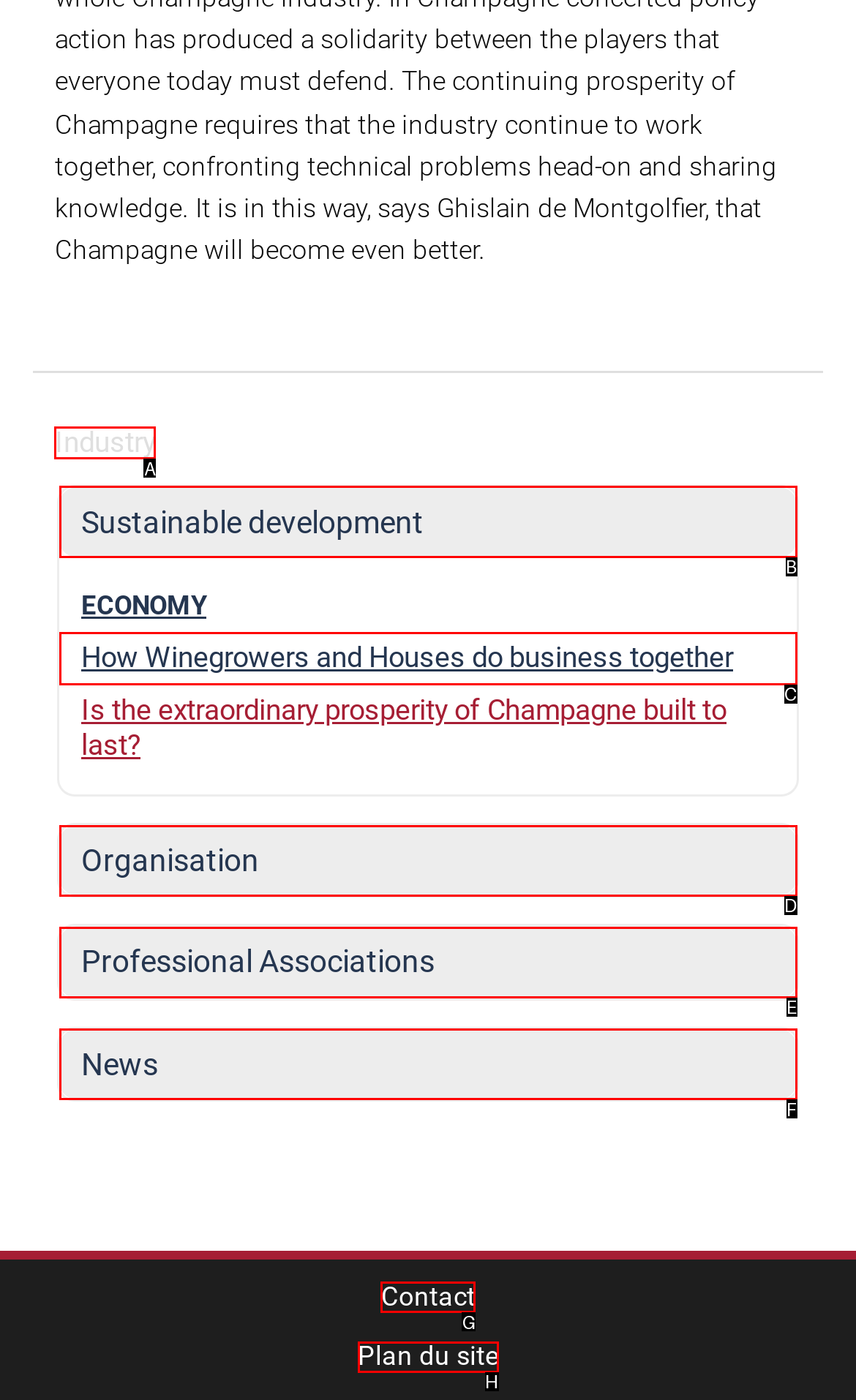Determine which HTML element to click to execute the following task: Click on Industry Answer with the letter of the selected option.

A